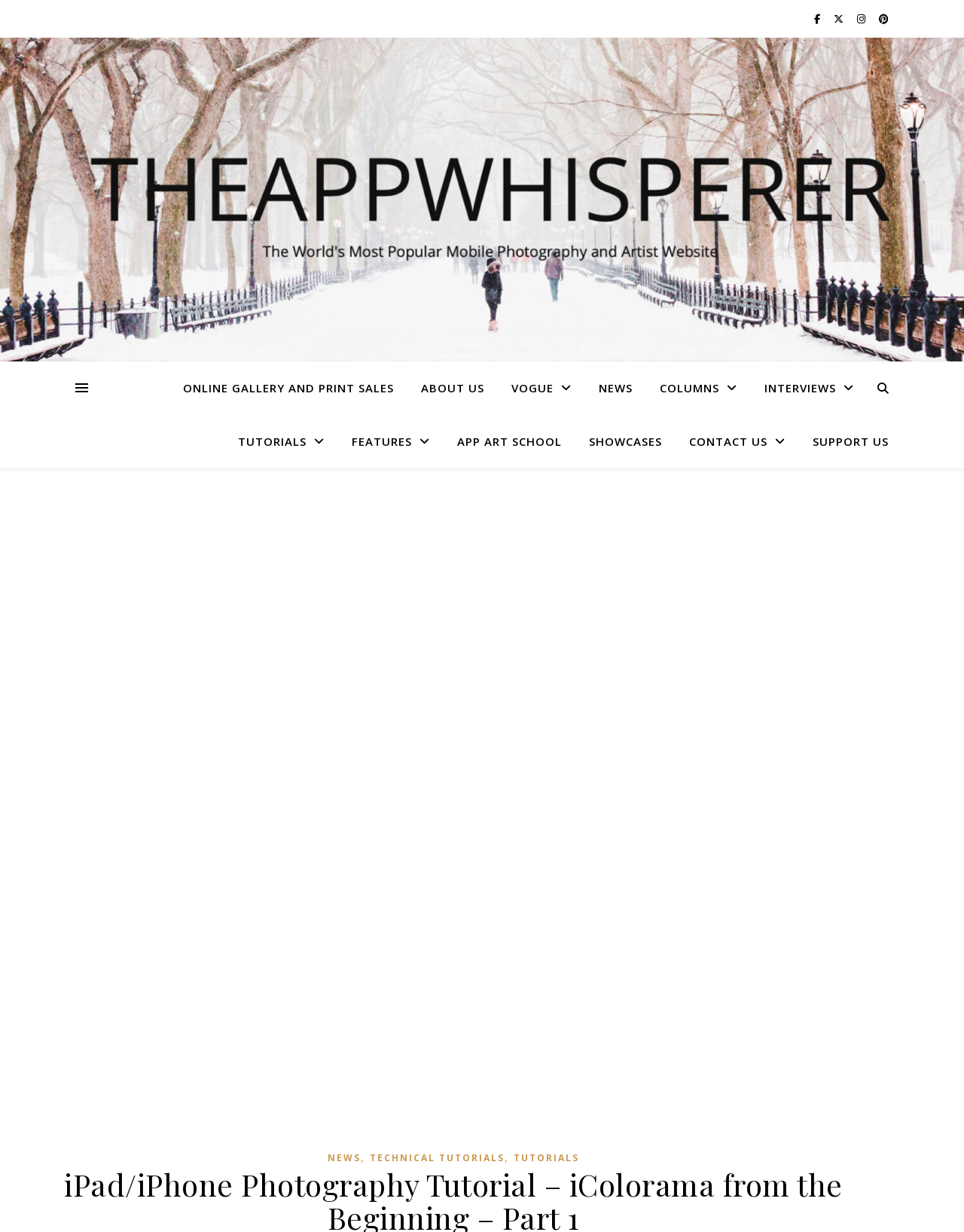Identify the bounding box coordinates necessary to click and complete the given instruction: "Check news".

[0.34, 0.933, 0.374, 0.948]